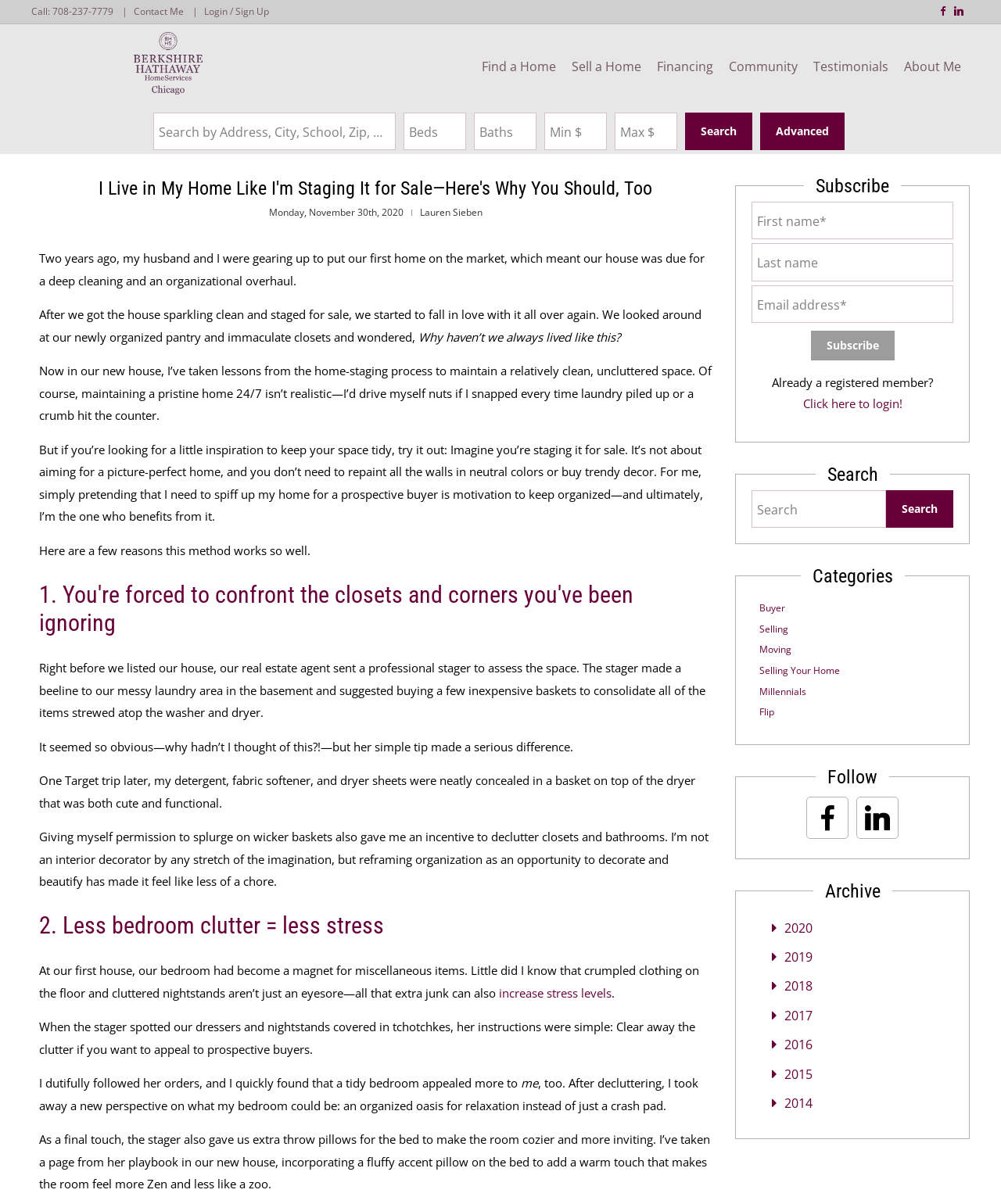What is the company mentioned in the article?
Please respond to the question thoroughly and include all relevant details.

The company is mentioned in the article as 'Berkshire Hathaway HomeServices Chicago' which is the real estate company that the author is associated with.